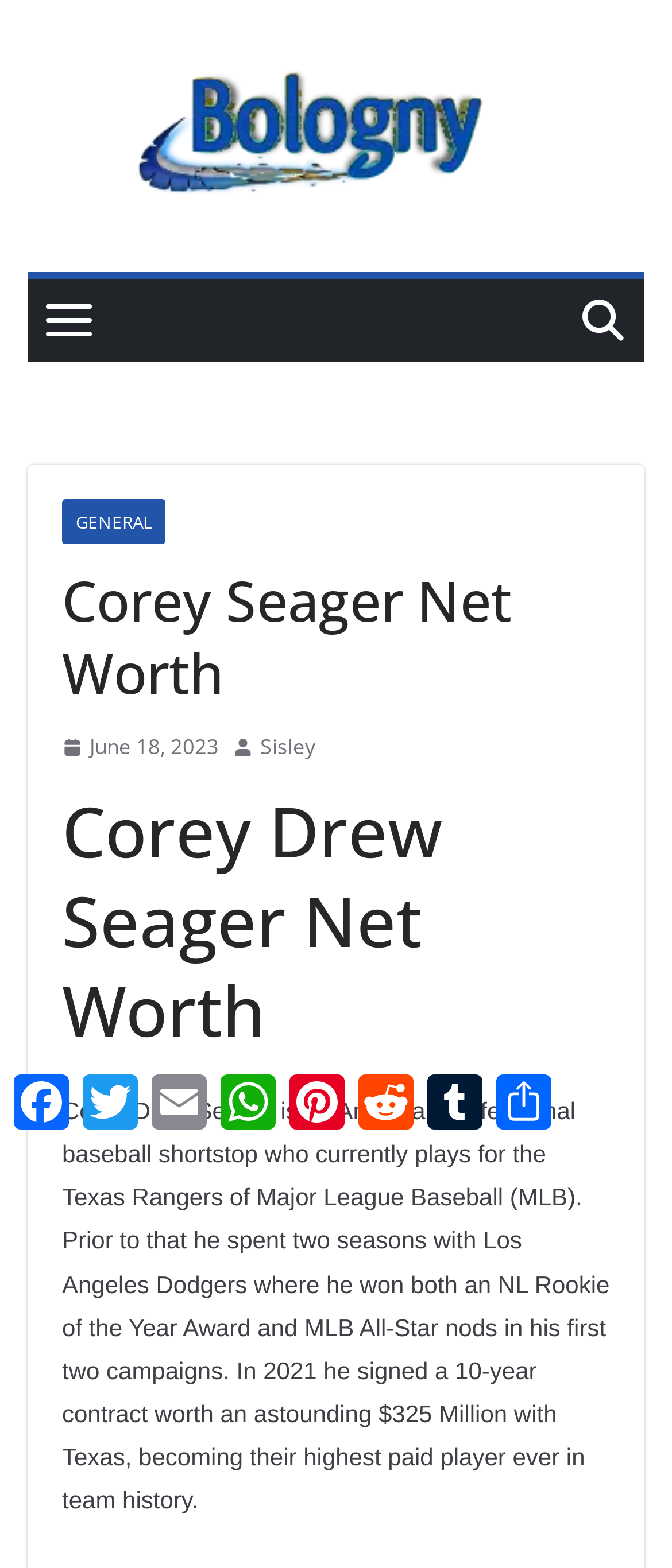Bounding box coordinates are specified in the format (top-left x, top-left y, bottom-right x, bottom-right y). All values are floating point numbers bounded between 0 and 1. Please provide the bounding box coordinate of the region this sentence describes: Facebook

[0.01, 0.681, 0.113, 0.725]